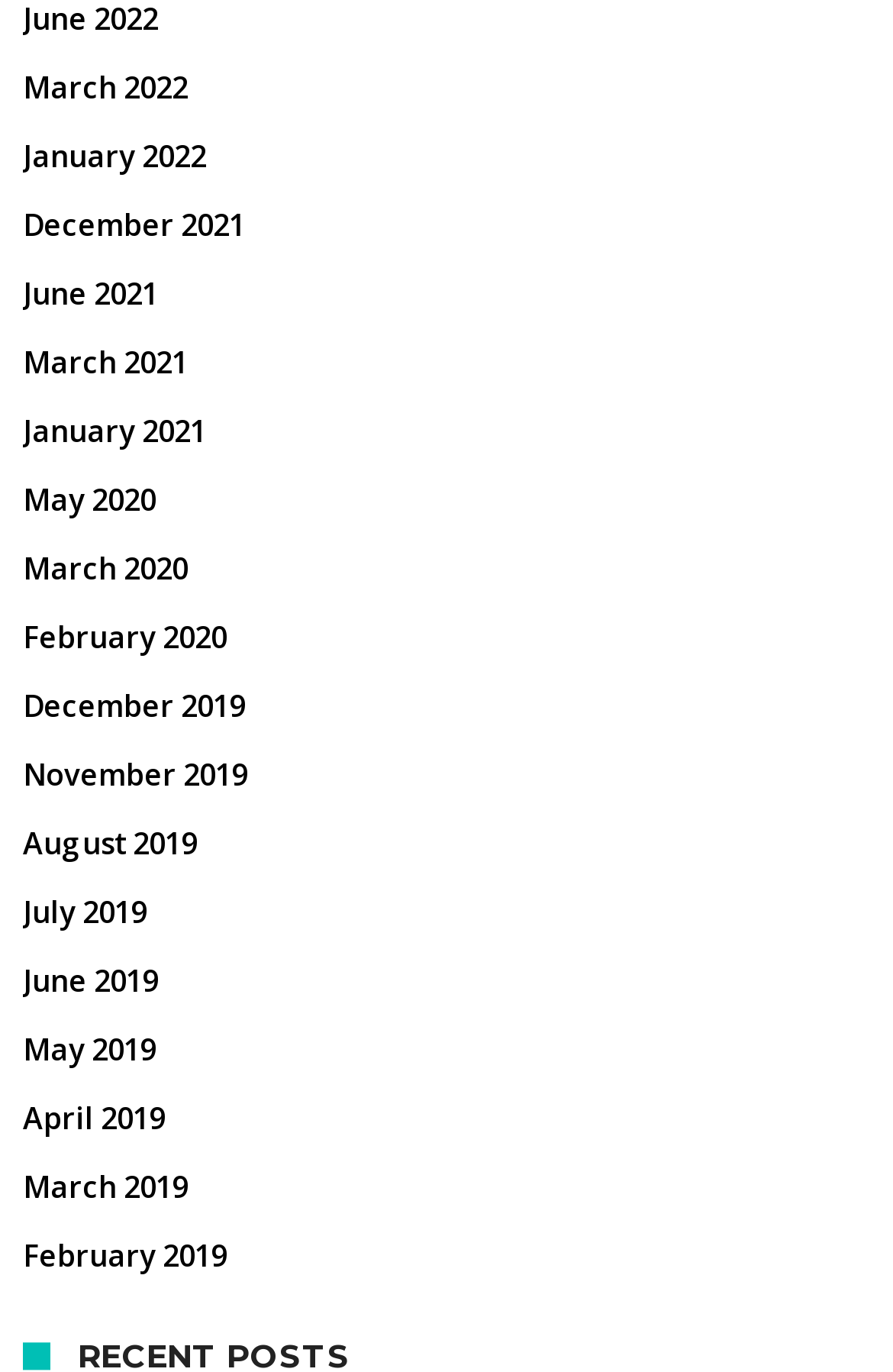What is the position of the 'RECENT POSTS' heading?
Analyze the image and deliver a detailed answer to the question.

By examining the y1 and y2 coordinates of the 'RECENT POSTS' heading element, I found that its vertical position is at the bottom of the webpage, as its y1 and y2 values are higher than those of the other elements.